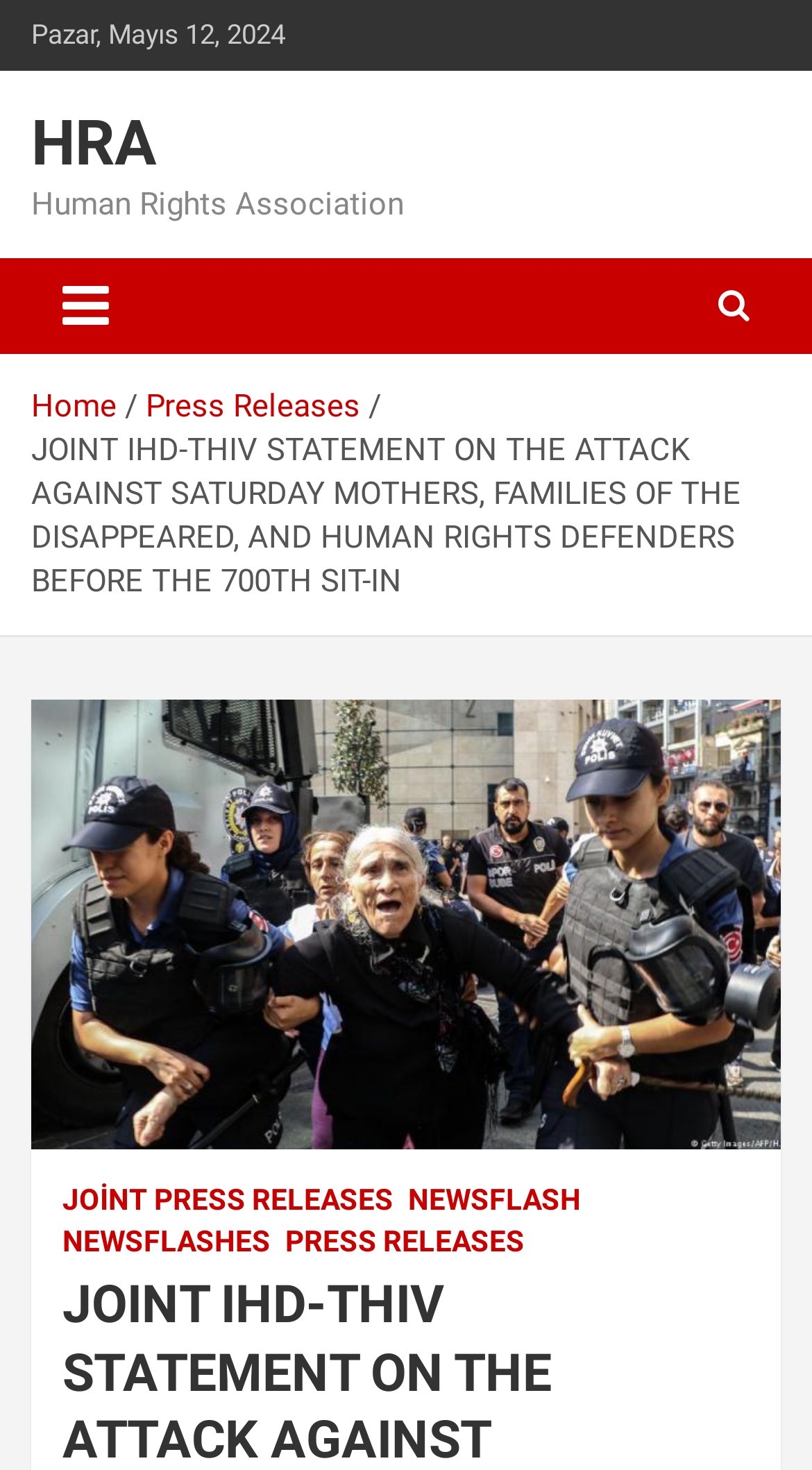Please provide a brief answer to the following inquiry using a single word or phrase:
How many links are there at the bottom of the page?

4